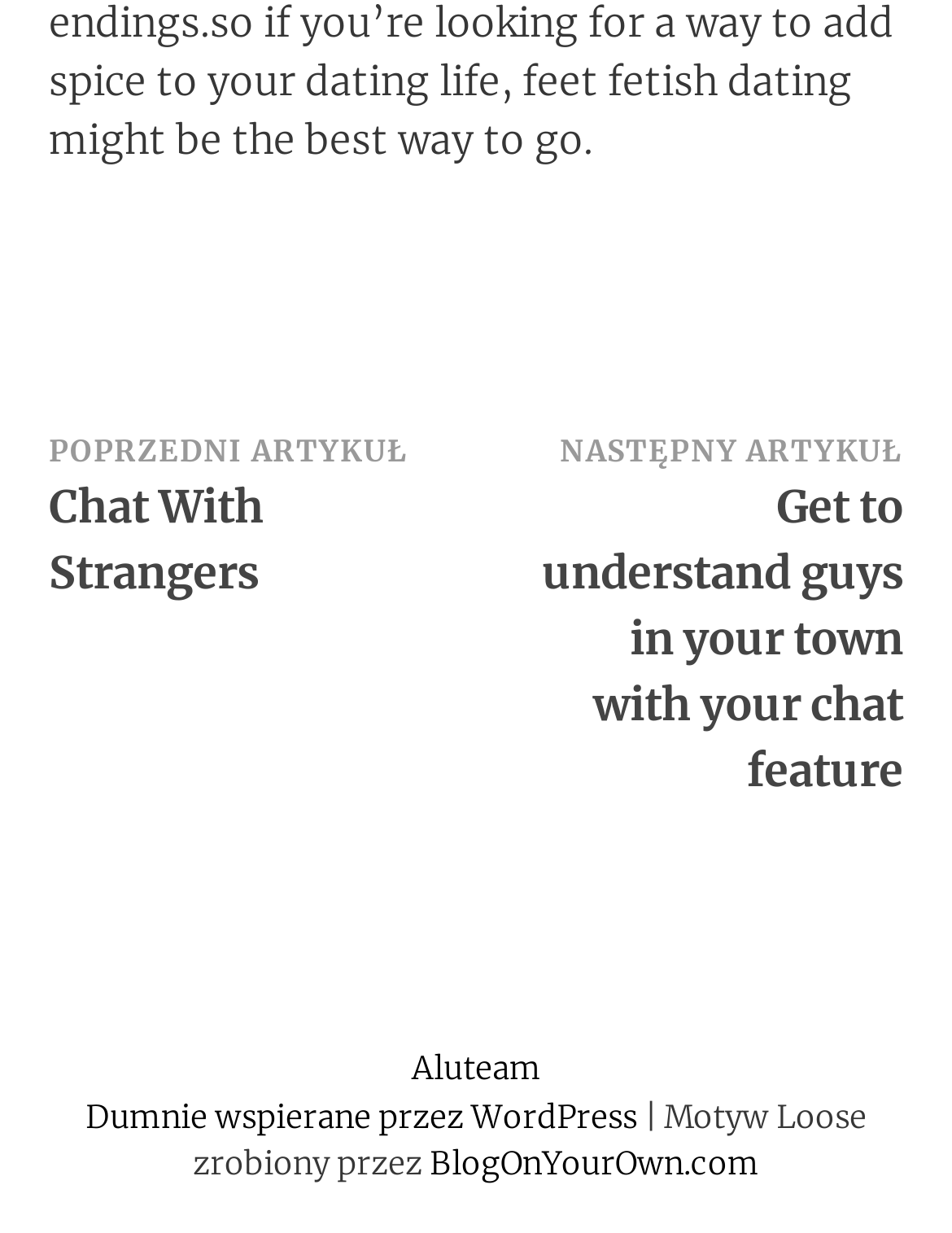Respond to the question below with a concise word or phrase:
What is the text of the previous article link?

POPRZEDNI ARTYKUŁ Chat With Strangers